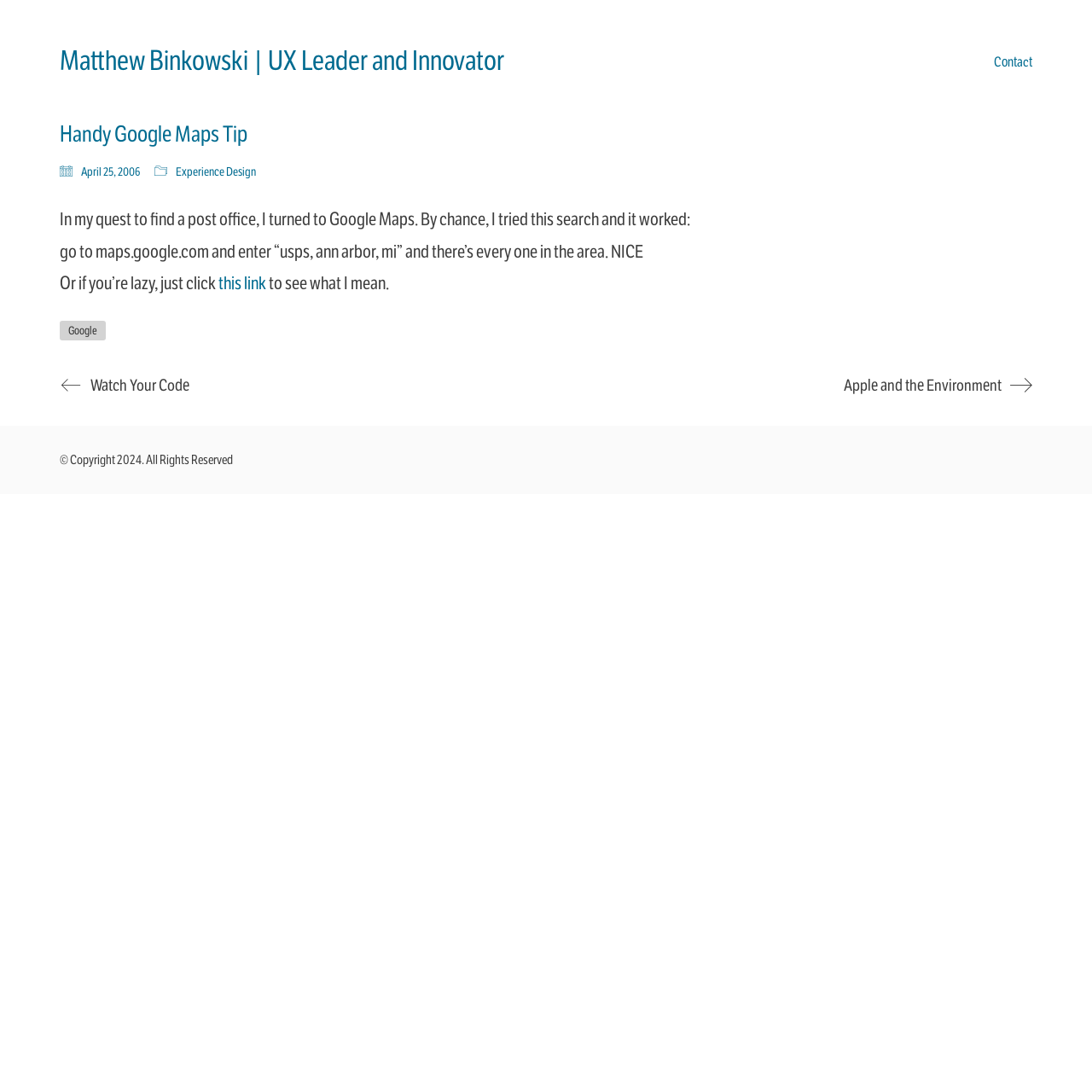What is the primary heading on this webpage?

Handy Google Maps Tip